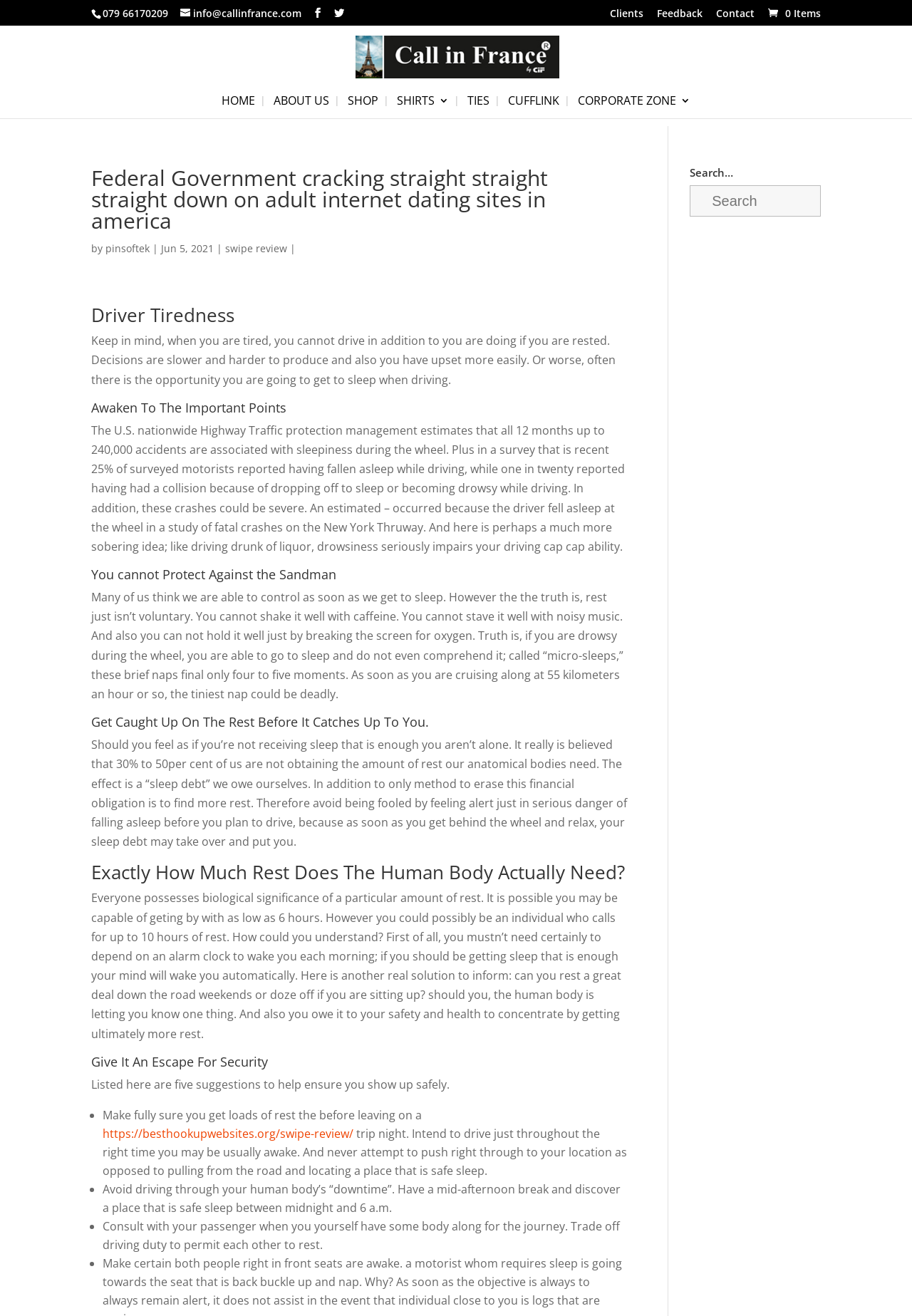What is the link on the top right?
Based on the screenshot, provide a one-word or short-phrase response.

callinfrance.com